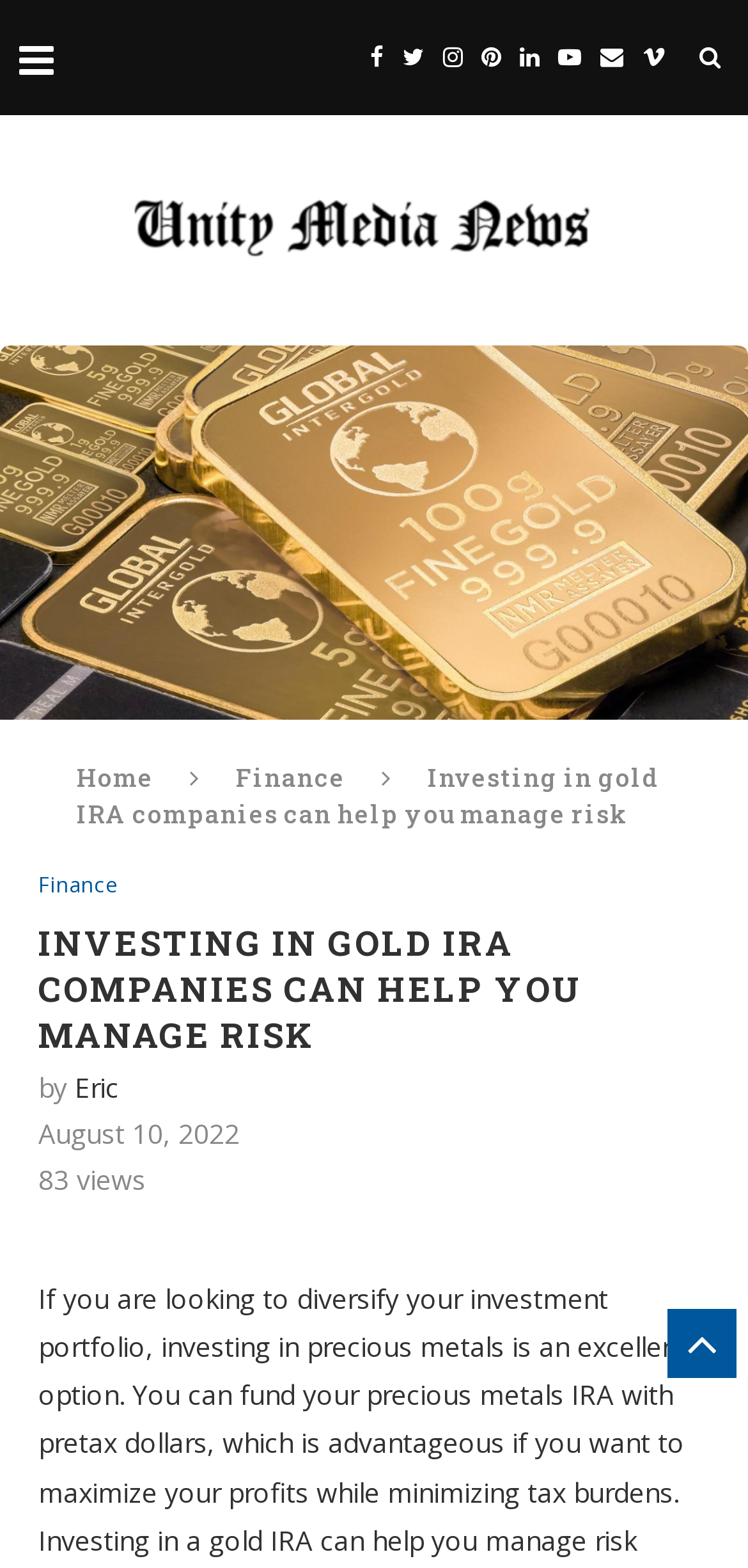Locate the bounding box of the UI element defined by this description: "Site Map". The coordinates should be given as four float numbers between 0 and 1, formatted as [left, top, right, bottom].

None